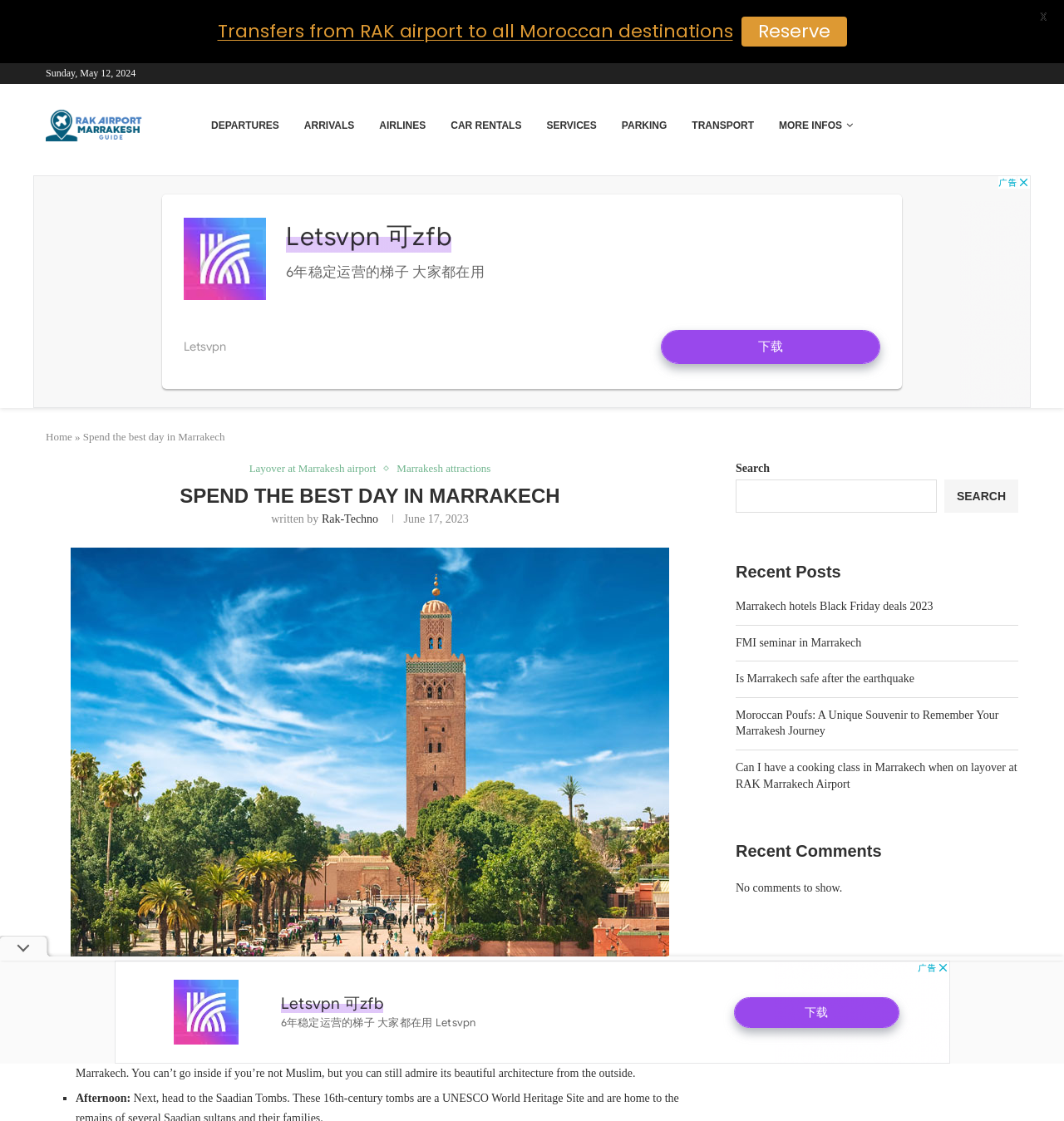Pinpoint the bounding box coordinates of the clickable area needed to execute the instruction: "Read about Marrakech hotels Black Friday deals 2023". The coordinates should be specified as four float numbers between 0 and 1, i.e., [left, top, right, bottom].

[0.691, 0.535, 0.877, 0.546]